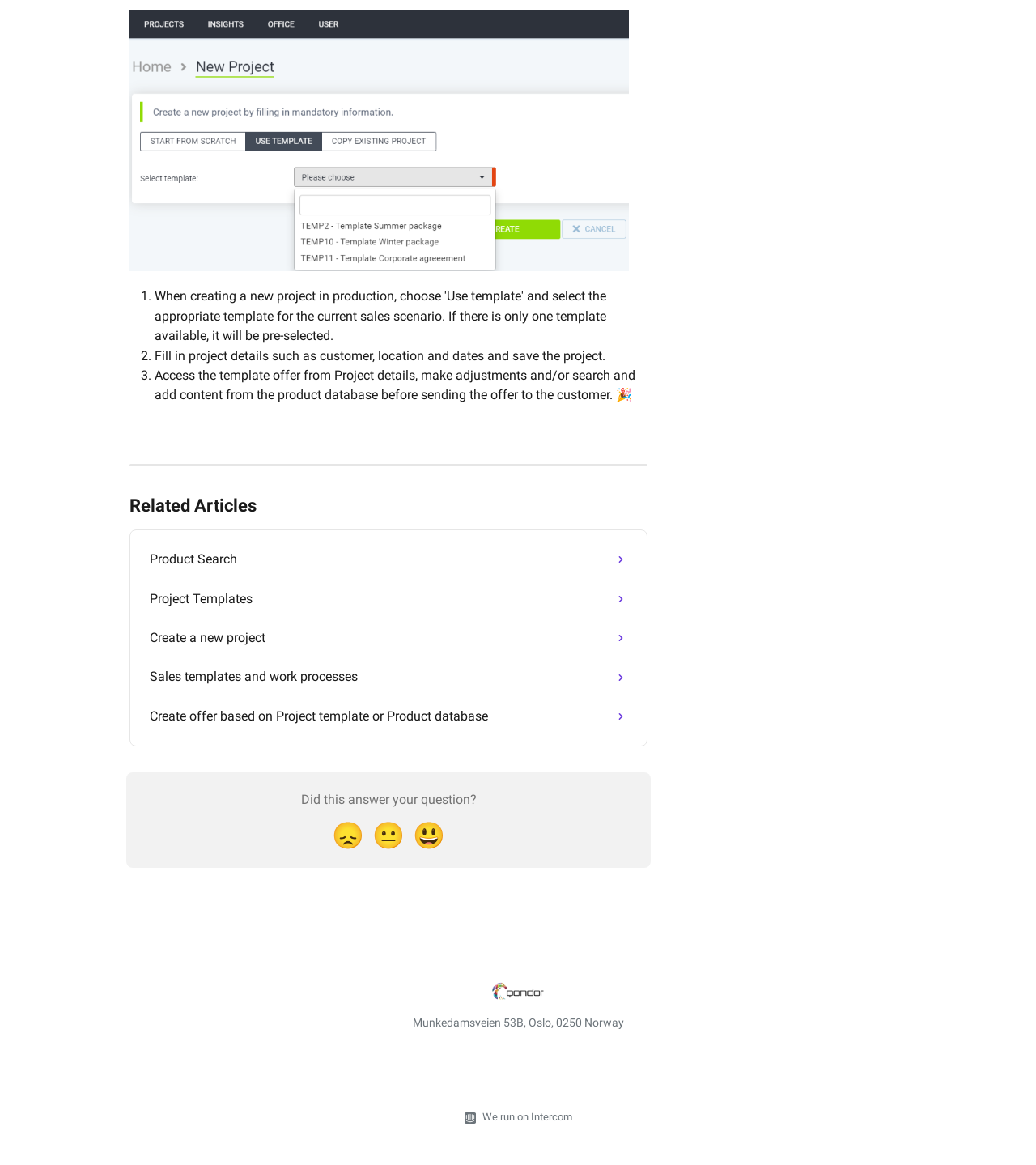Provide a brief response using a word or short phrase to this question:
What is the purpose of the buttons at the bottom of the page?

To provide feedback